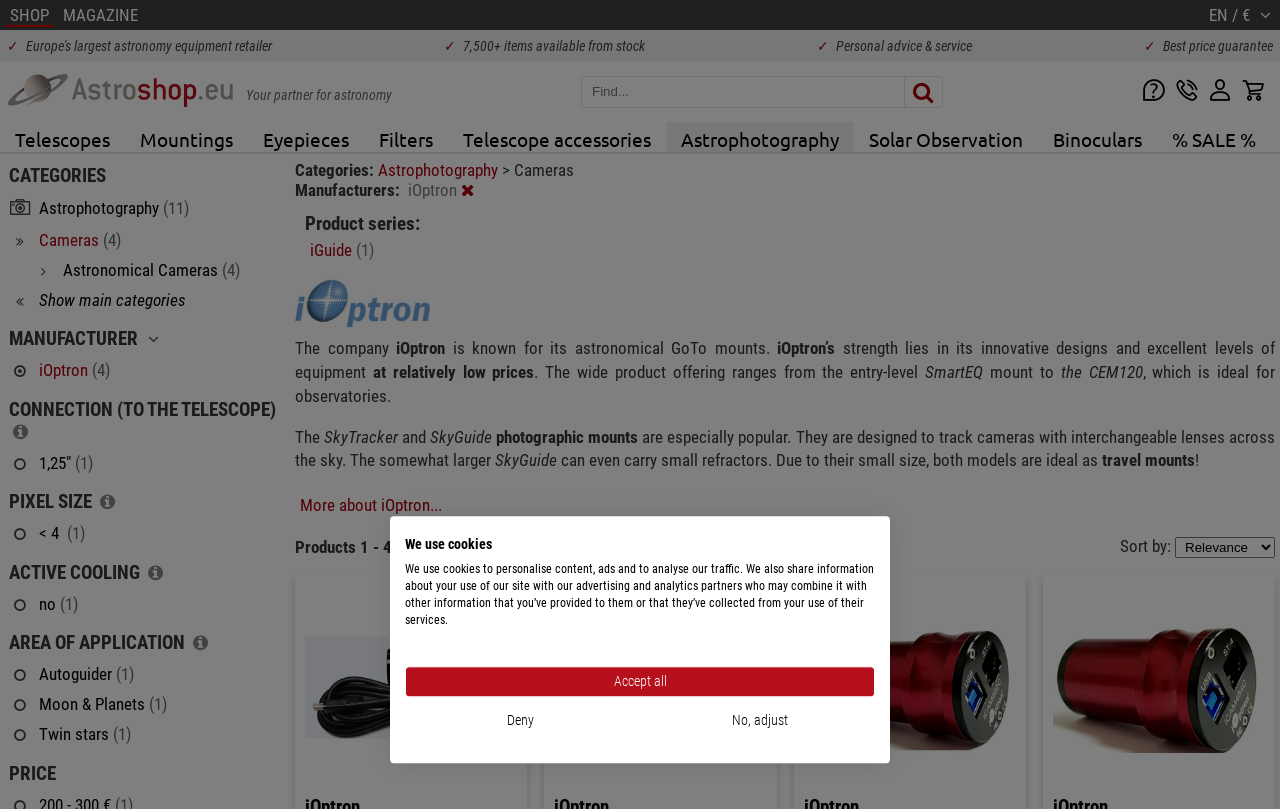Identify the bounding box of the UI component described as: "Personal advice & service".

[0.652, 0.047, 0.761, 0.067]